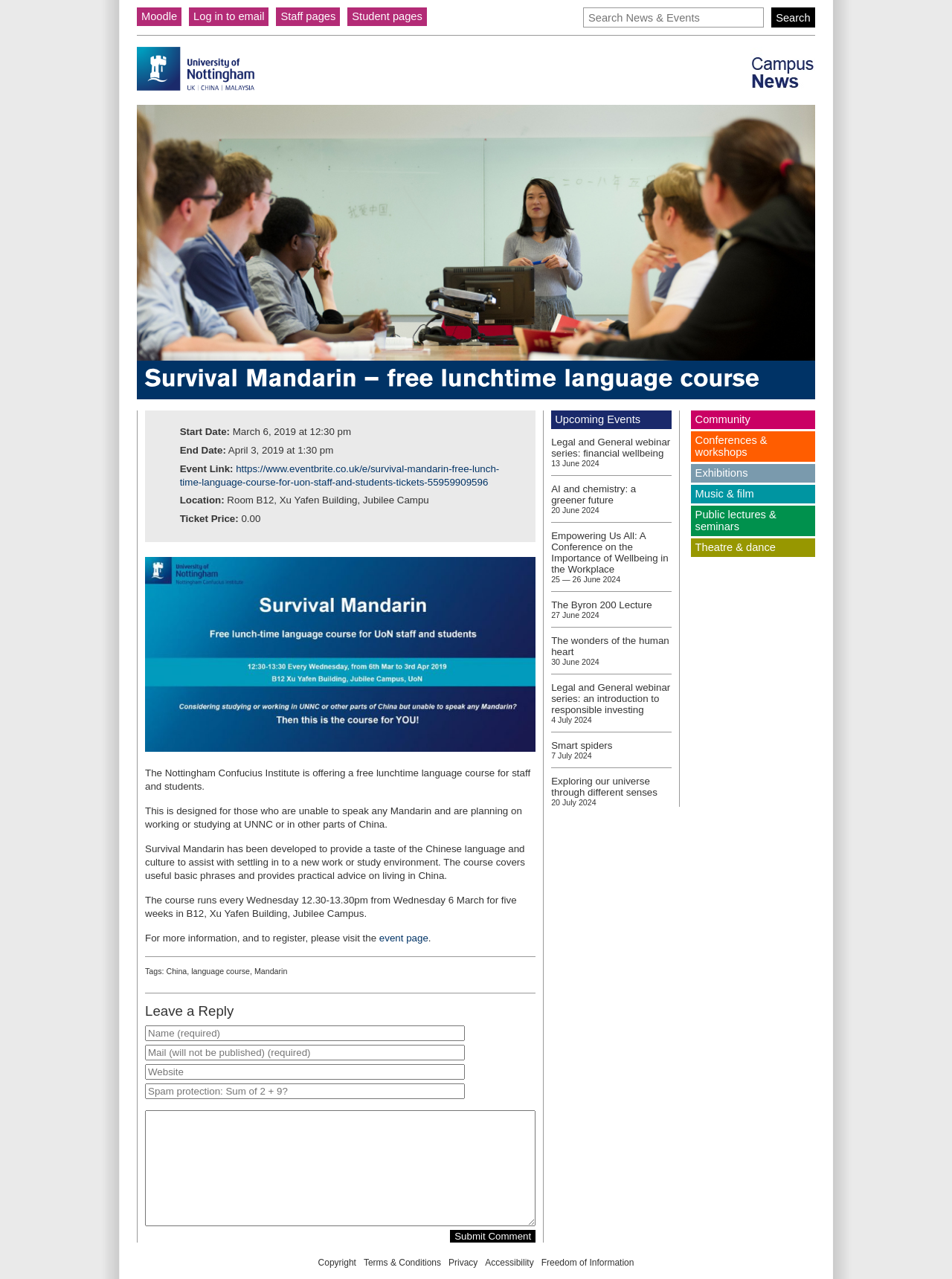Please identify the coordinates of the bounding box that should be clicked to fulfill this instruction: "Click the event link".

[0.189, 0.362, 0.524, 0.381]